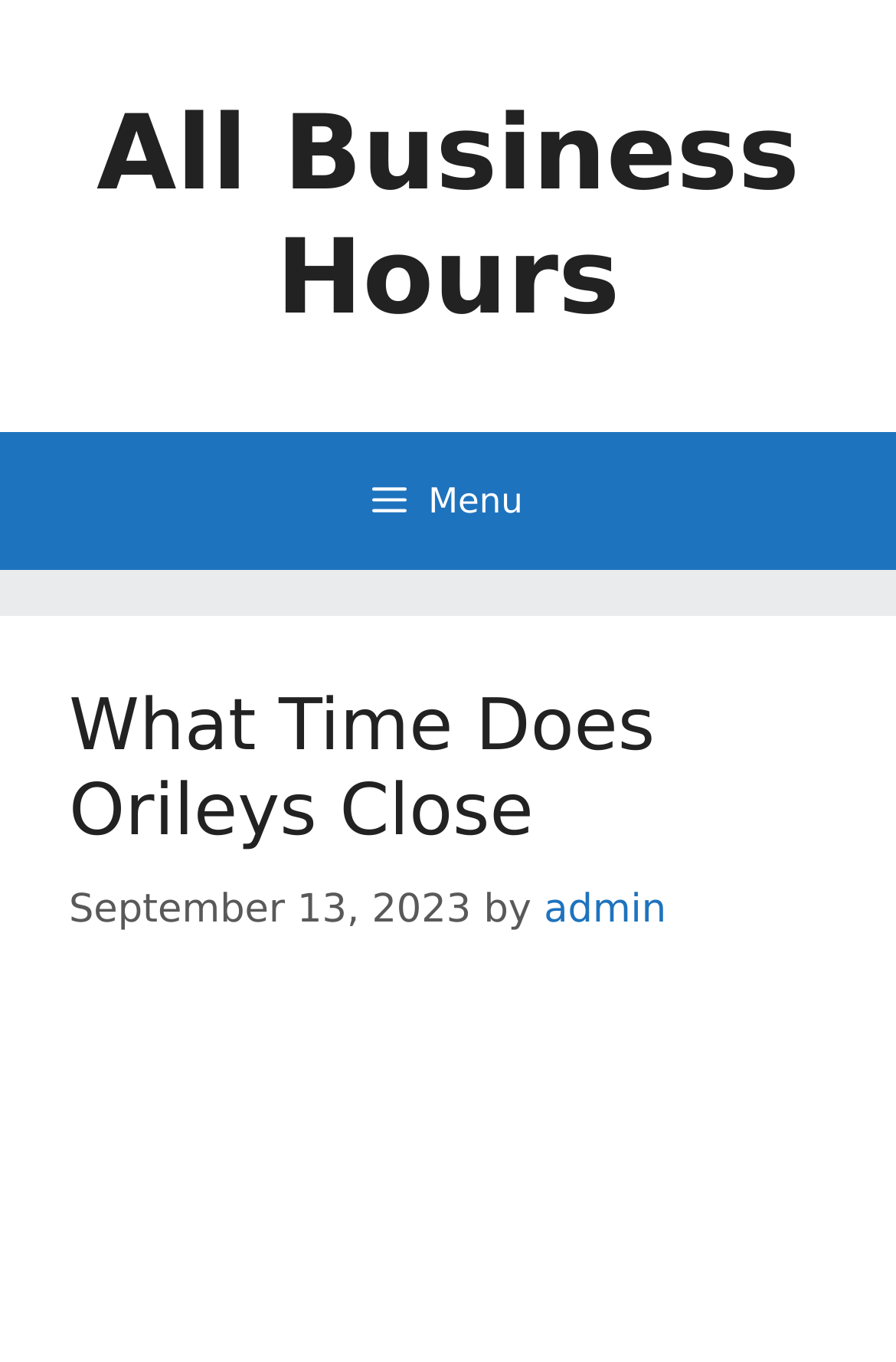Please determine the bounding box coordinates, formatted as (top-left x, top-left y, bottom-right x, bottom-right y), with all values as floating point numbers between 0 and 1. Identify the bounding box of the region described as: All Business Hours

[0.108, 0.067, 0.892, 0.248]